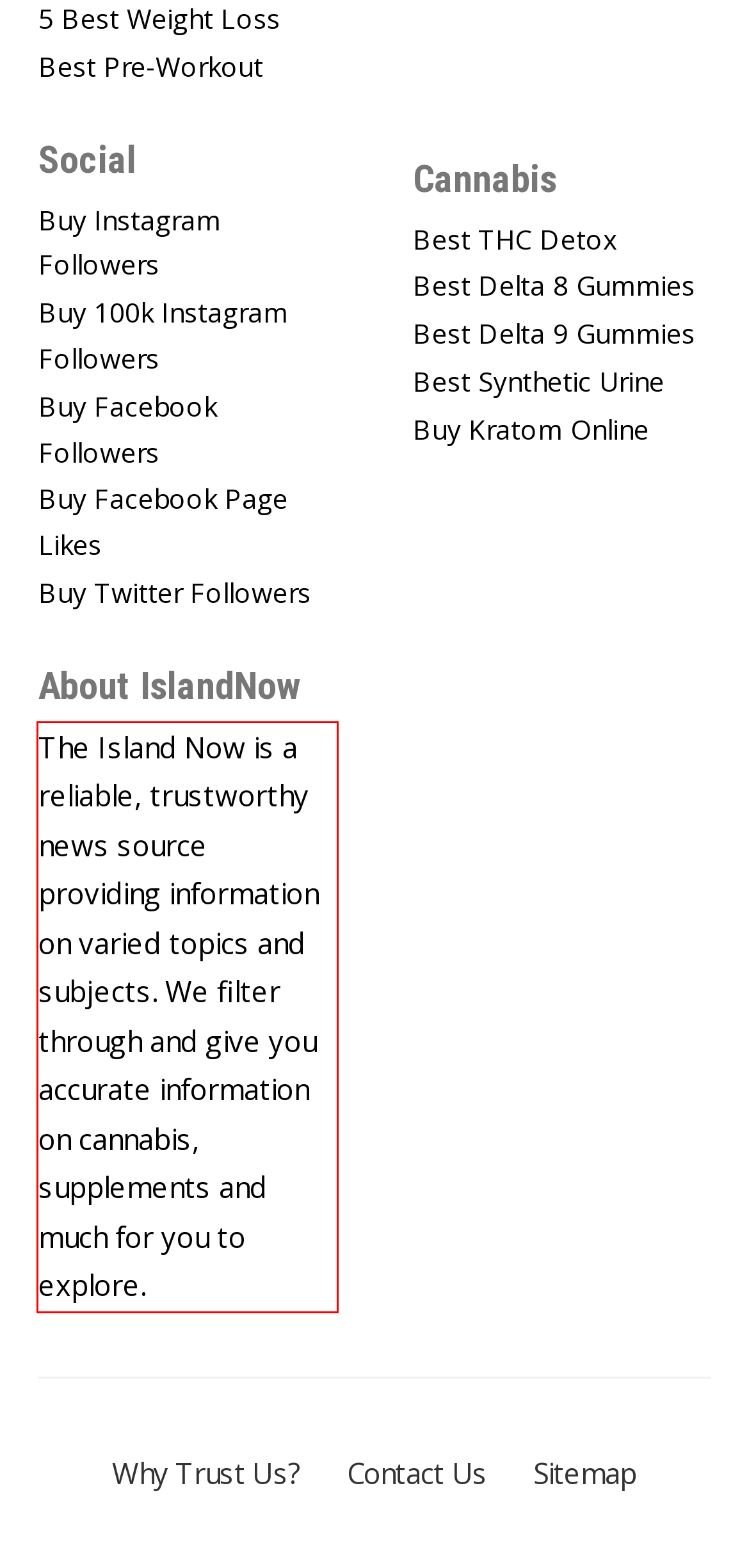Please perform OCR on the text content within the red bounding box that is highlighted in the provided webpage screenshot.

The Island Now is a reliable, trustworthy news source providing information on varied topics and subjects. We filter through and give you accurate information on cannabis, supplements and much for you to explore.